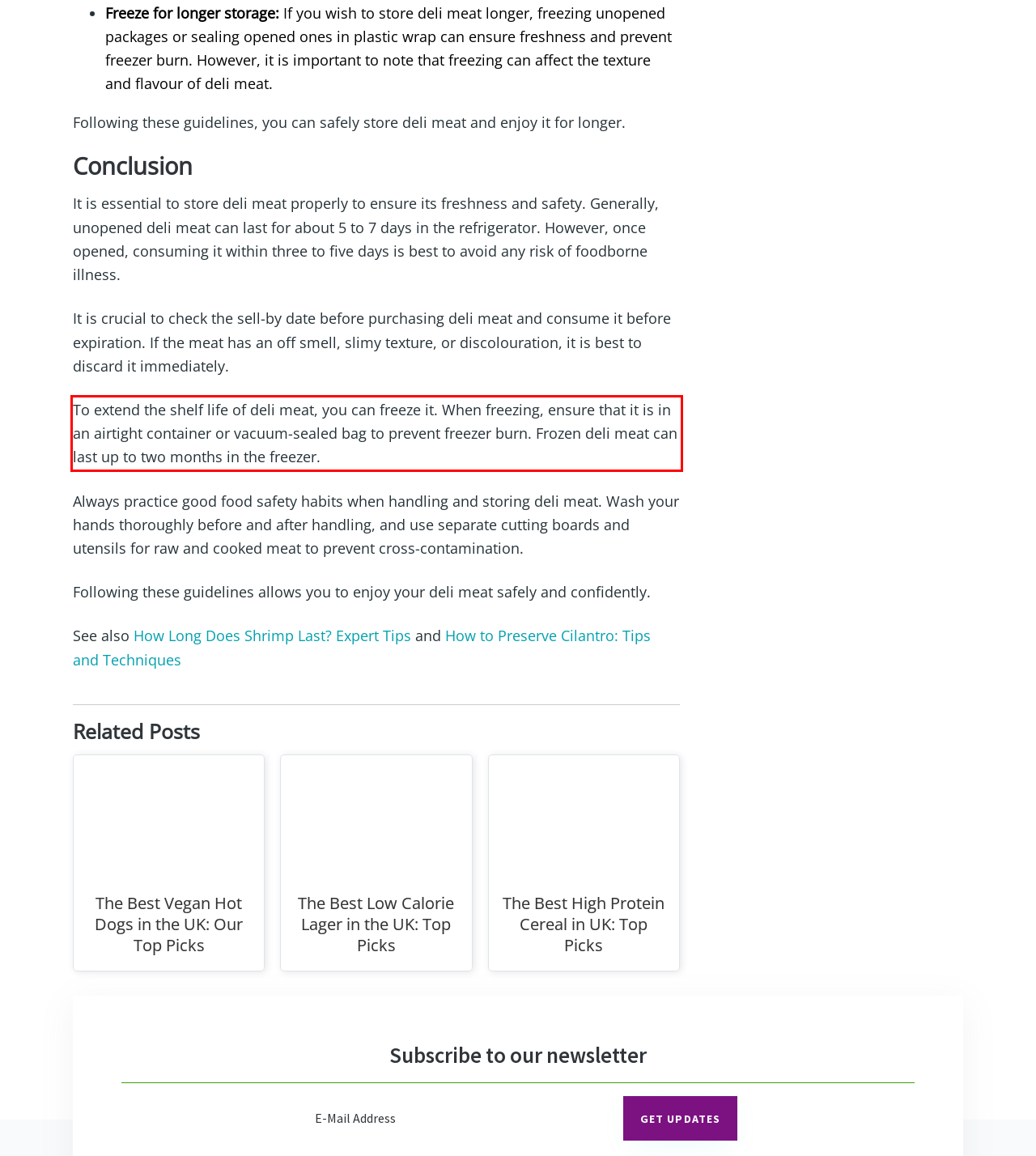Analyze the screenshot of the webpage that features a red bounding box and recognize the text content enclosed within this red bounding box.

To extend the shelf life of deli meat, you can freeze it. When freezing, ensure that it is in an airtight container or vacuum-sealed bag to prevent freezer burn. Frozen deli meat can last up to two months in the freezer.